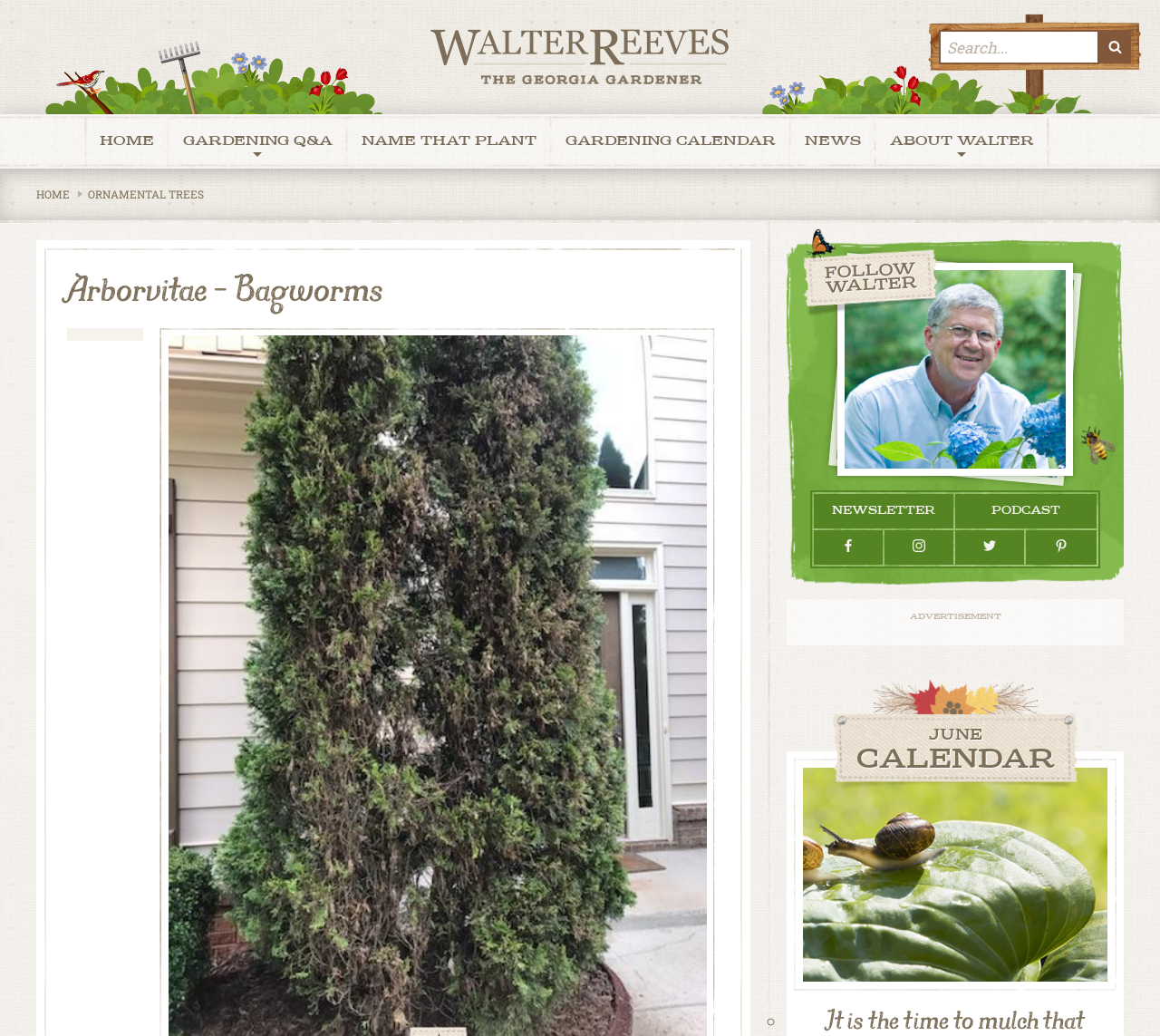Find and provide the bounding box coordinates for the UI element described with: "Name That Plant".

[0.299, 0.11, 0.475, 0.163]